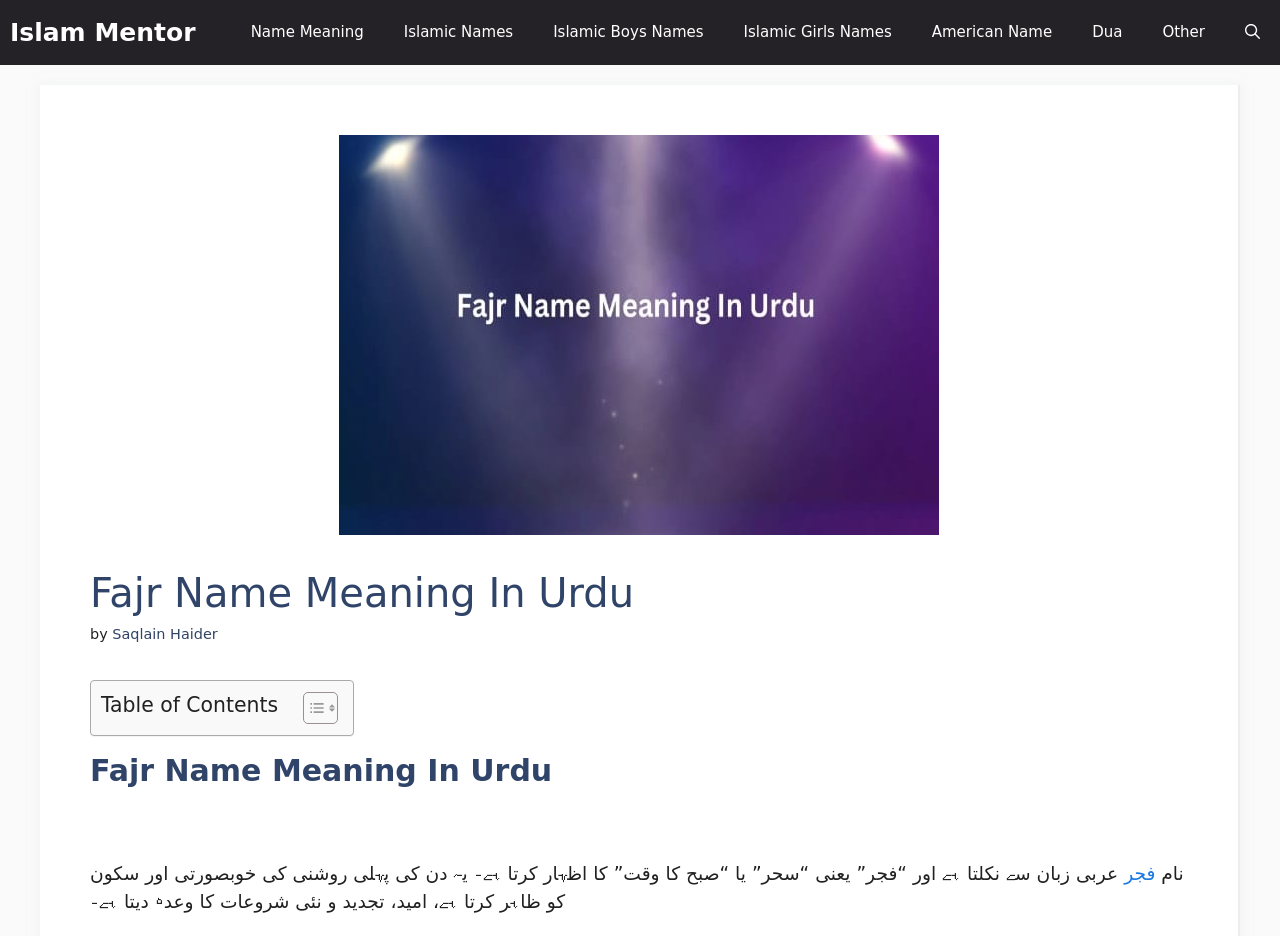Provide the bounding box coordinates of the section that needs to be clicked to accomplish the following instruction: "Open the search."

[0.957, 0.0, 1.0, 0.069]